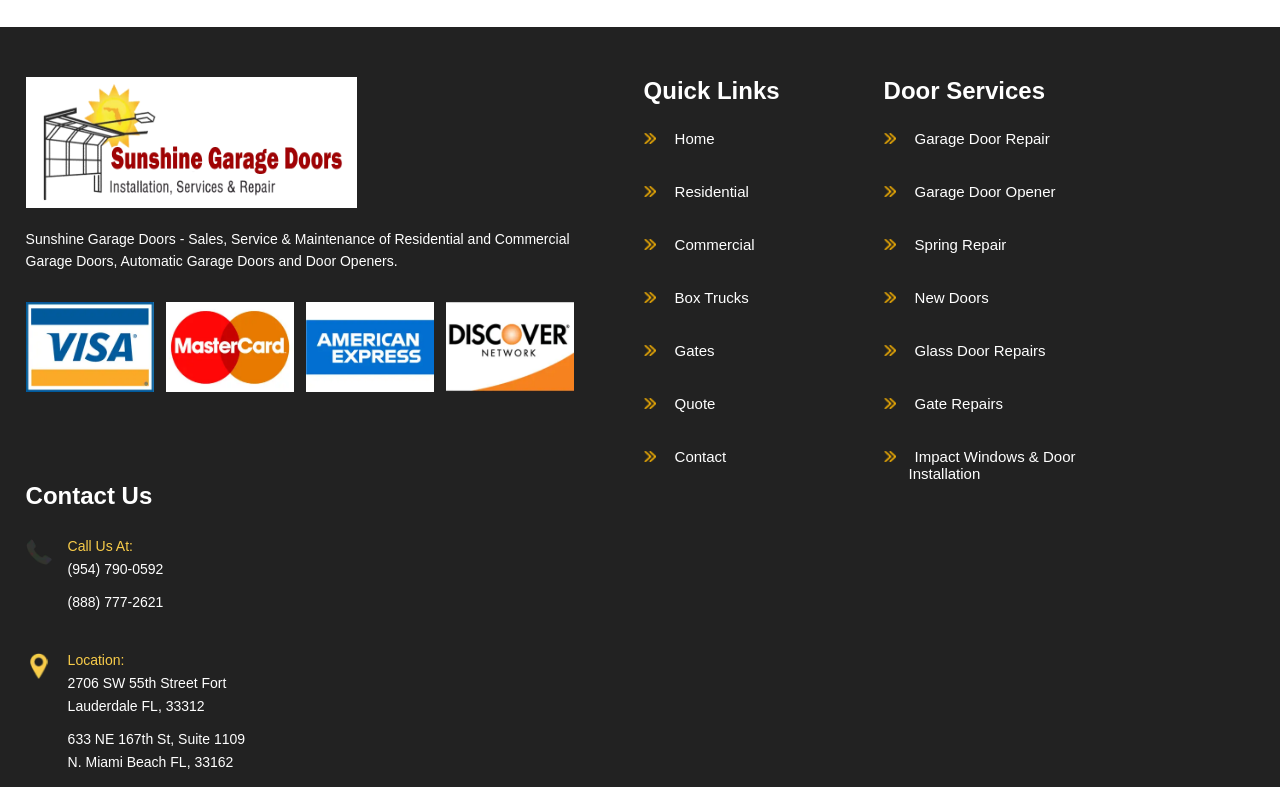Please analyze the image and provide a thorough answer to the question:
What is the address of the company's location?

The address of the company's location can be found in the 'Contact Us' section, which has a static text element with the address '2706 SW 55th Street Fort Lauderdale FL, 33312'.